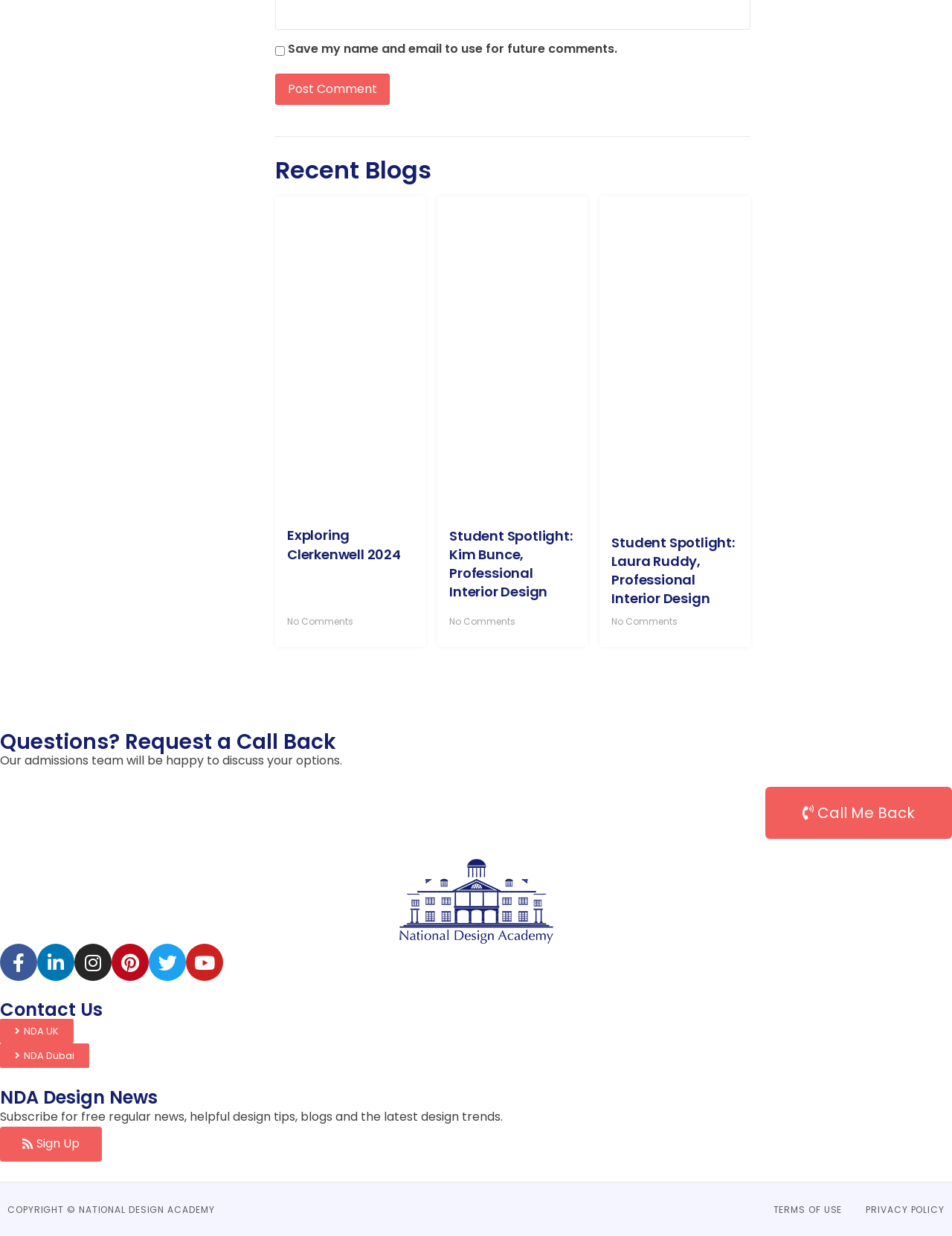Based on the element description: "Privacy Policy", identify the bounding box coordinates for this UI element. The coordinates must be four float numbers between 0 and 1, listed as [left, top, right, bottom].

[0.91, 0.974, 0.992, 0.984]